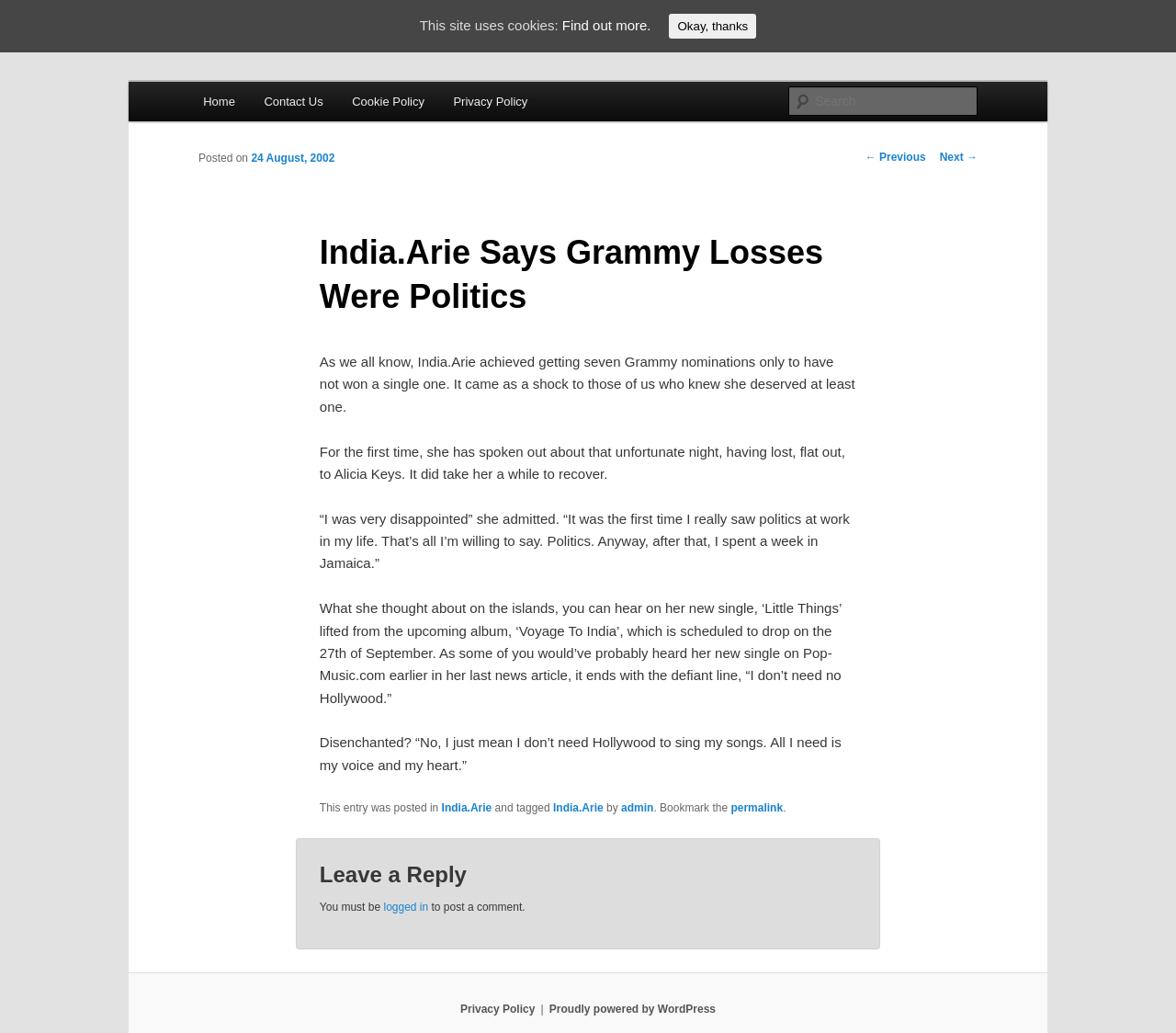What is the title of the article?
Use the information from the screenshot to give a comprehensive response to the question.

The title of the article can be found in the heading element with the text 'India.Arie Says Grammy Losses Were Politics' which is located within the article section of the webpage.